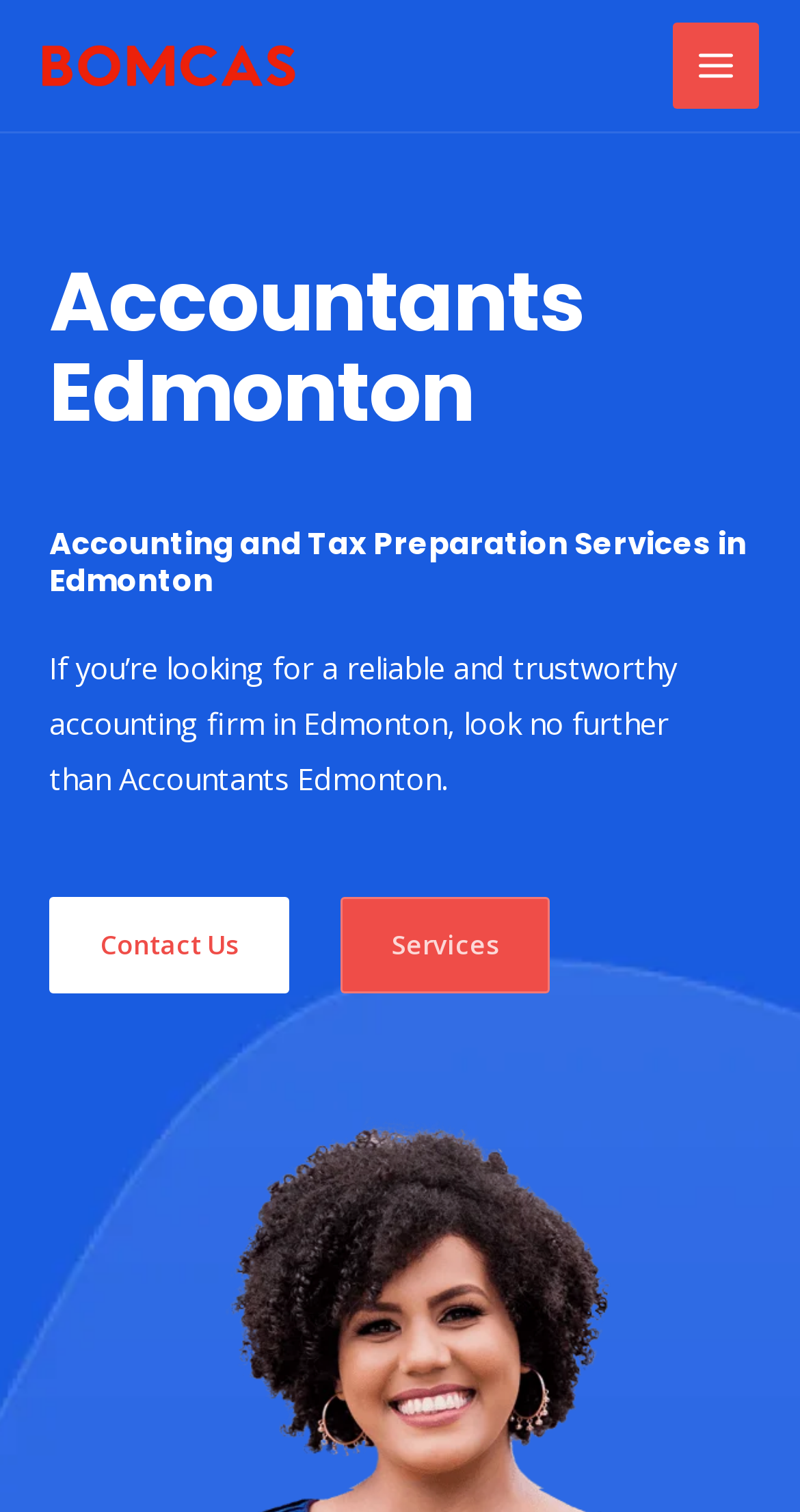Write an extensive caption that covers every aspect of the webpage.

The webpage is about Accountants Edmonton, an accounting firm in Edmonton that offers financial and accounting services for individuals and businesses. 

At the top left of the page, there is a link and an image with the text "Accountants Edmonton". 

On the top right, there is a button labeled "Main Menu". When expanded, it reveals a menu with an image and several options. 

Below the menu, there is a heading that reads "Accounting and Tax Preparation Services in Edmonton". 

Underneath the heading, there is a paragraph of text that describes the accounting firm, stating that it is a reliable and trustworthy option for those looking for accounting services in Edmonton. 

To the right of the paragraph, there are two links, "Contact Us" and "Services", which are positioned side by side.